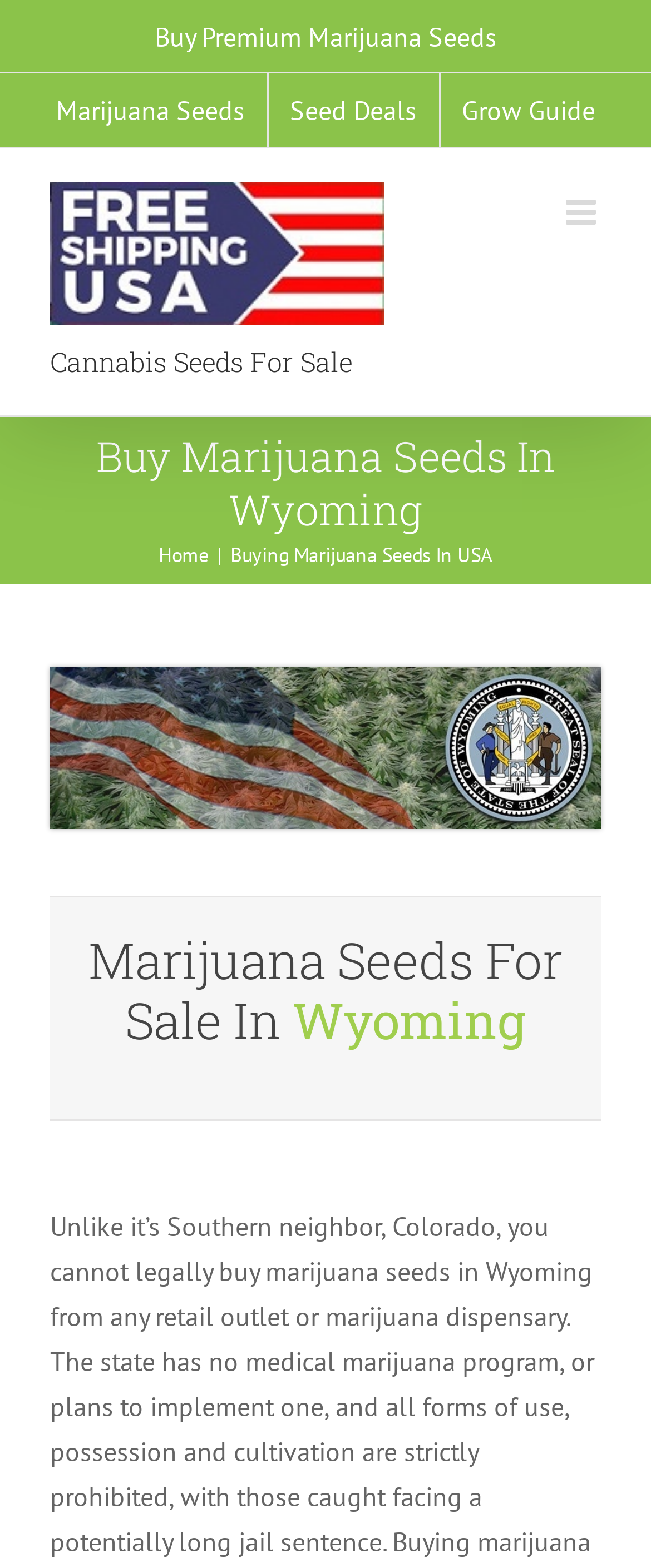Find and provide the bounding box coordinates for the UI element described here: "parent_node: Cannabis Seeds For Sale". The coordinates should be given as four float numbers between 0 and 1: [left, top, right, bottom].

[0.077, 0.116, 0.712, 0.208]